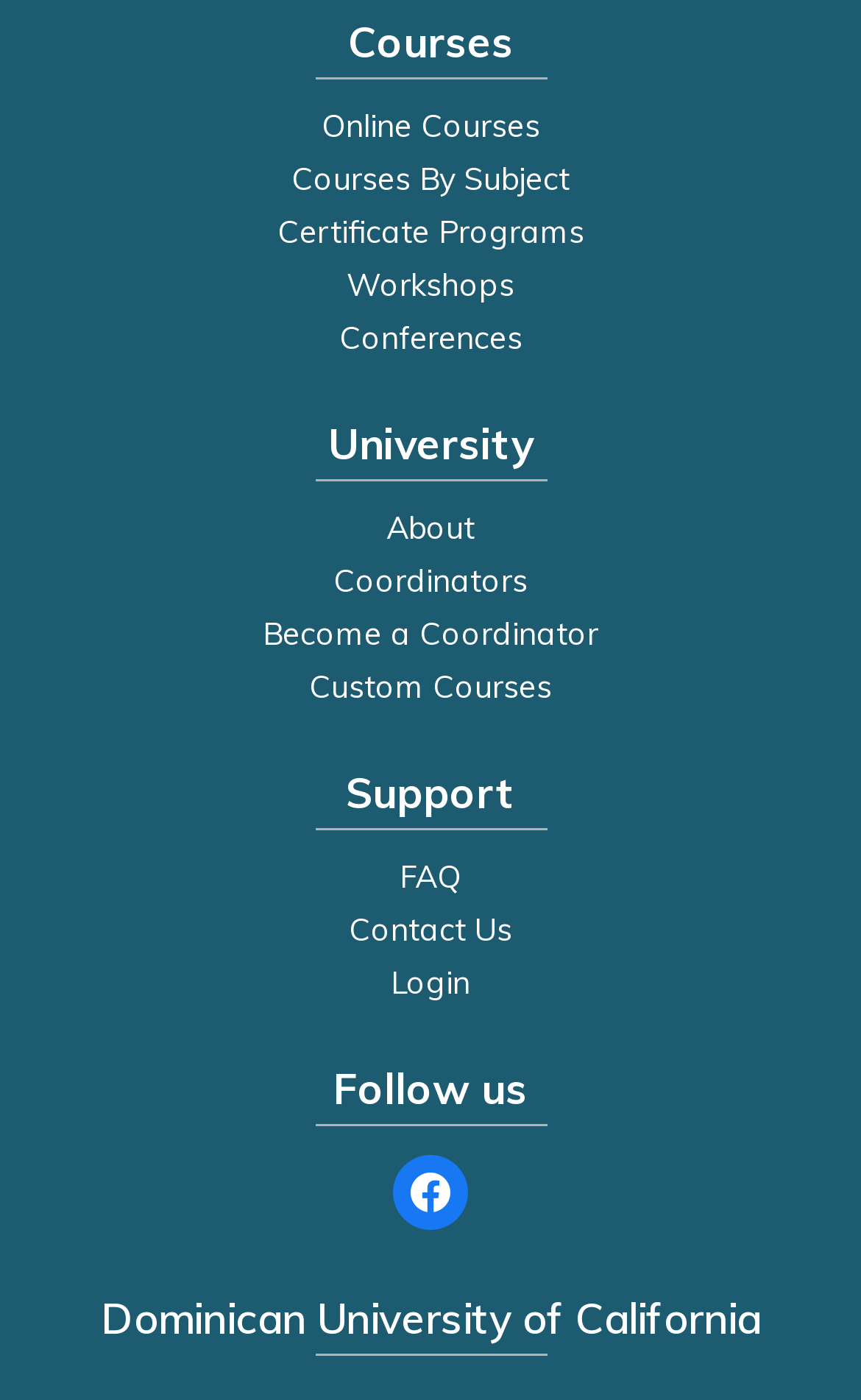Predict the bounding box of the UI element based on the description: "Become a Coordinator". The coordinates should be four float numbers between 0 and 1, formatted as [left, top, right, bottom].

[0.038, 0.433, 0.962, 0.471]